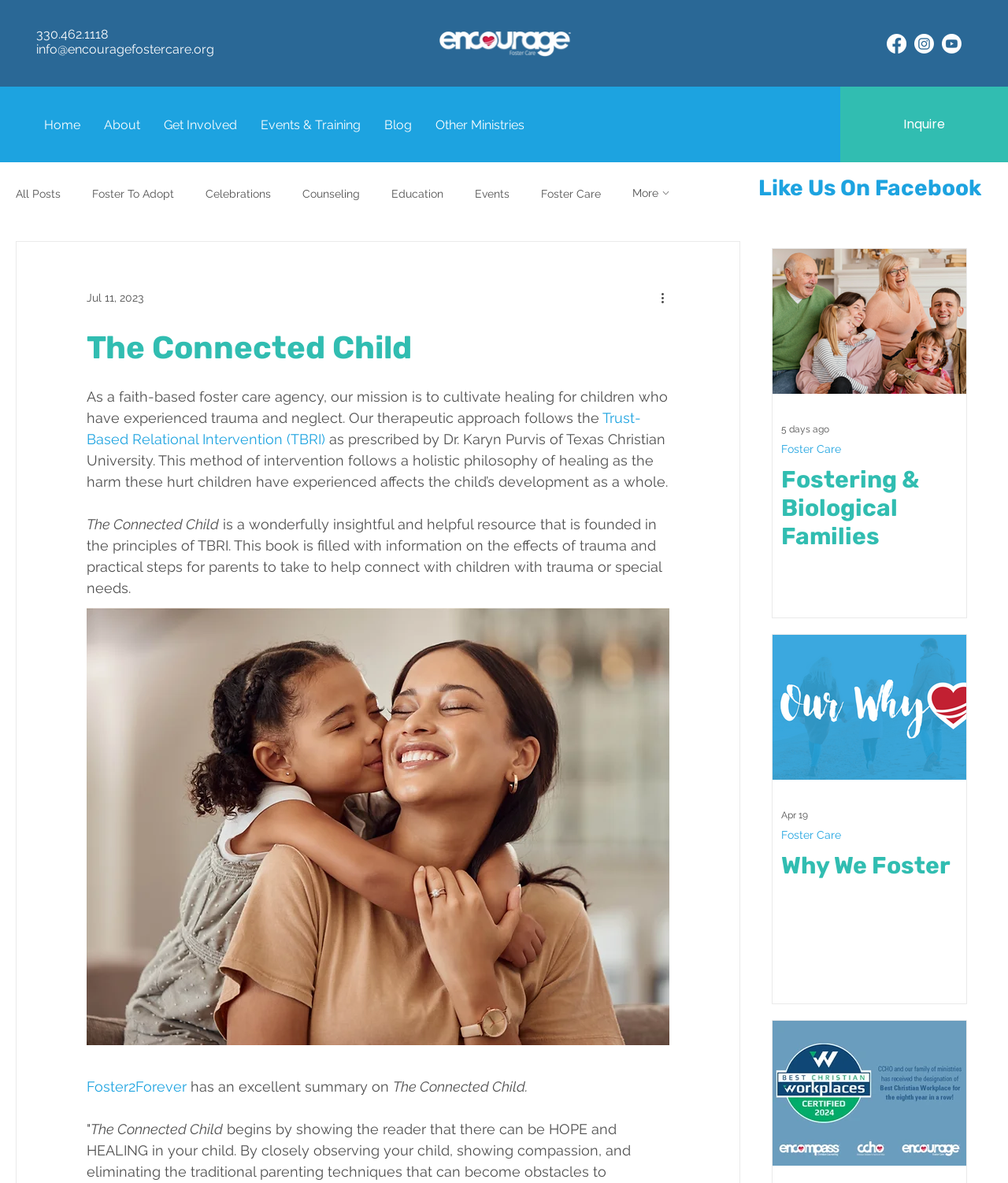Highlight the bounding box coordinates of the region I should click on to meet the following instruction: "Go to Inquire".

[0.833, 0.073, 1.0, 0.137]